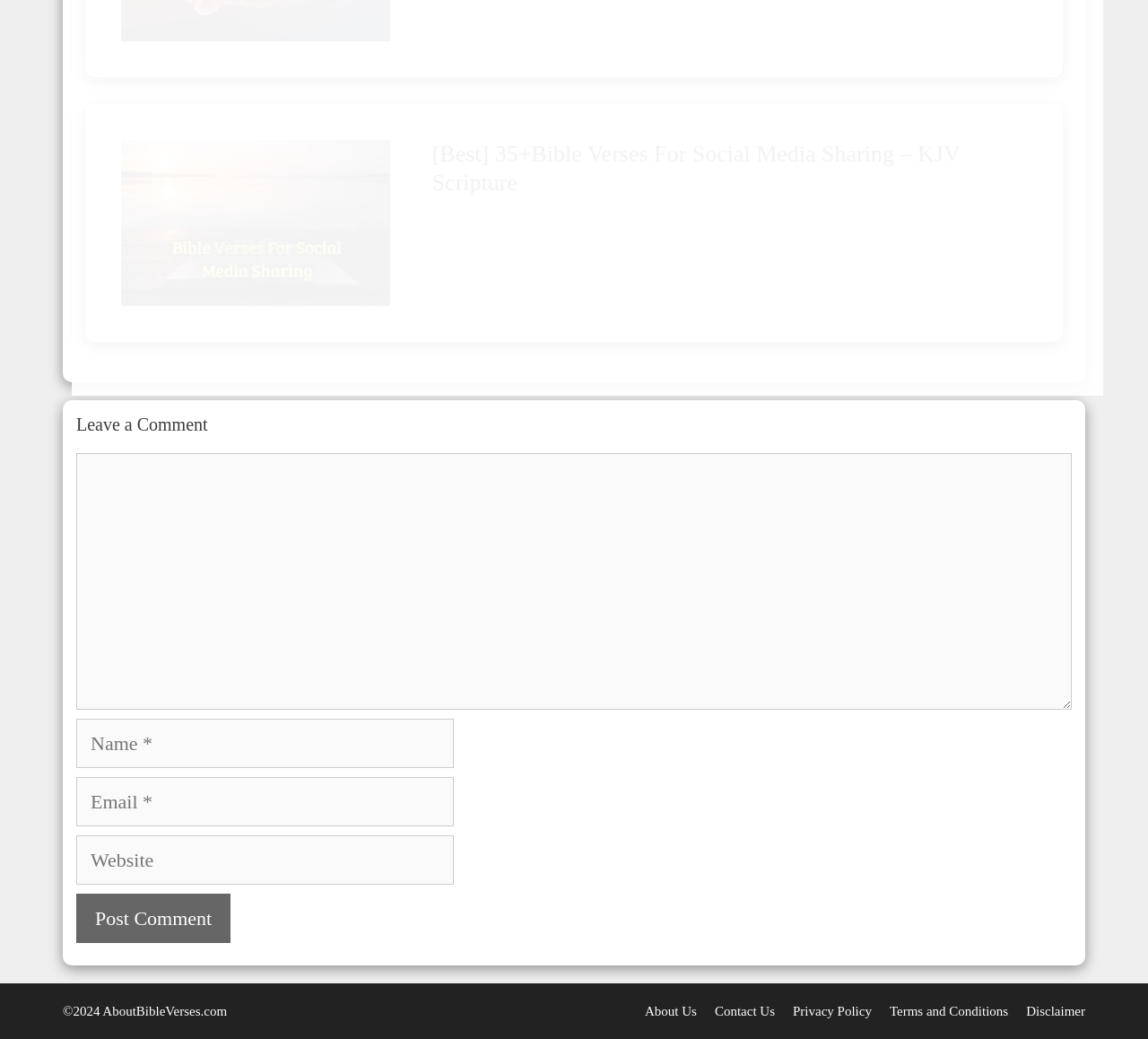Locate the bounding box coordinates of the area you need to click to fulfill this instruction: 'Enter your name'. The coordinates must be in the form of four float numbers ranging from 0 to 1: [left, top, right, bottom].

[0.066, 0.691, 0.395, 0.739]